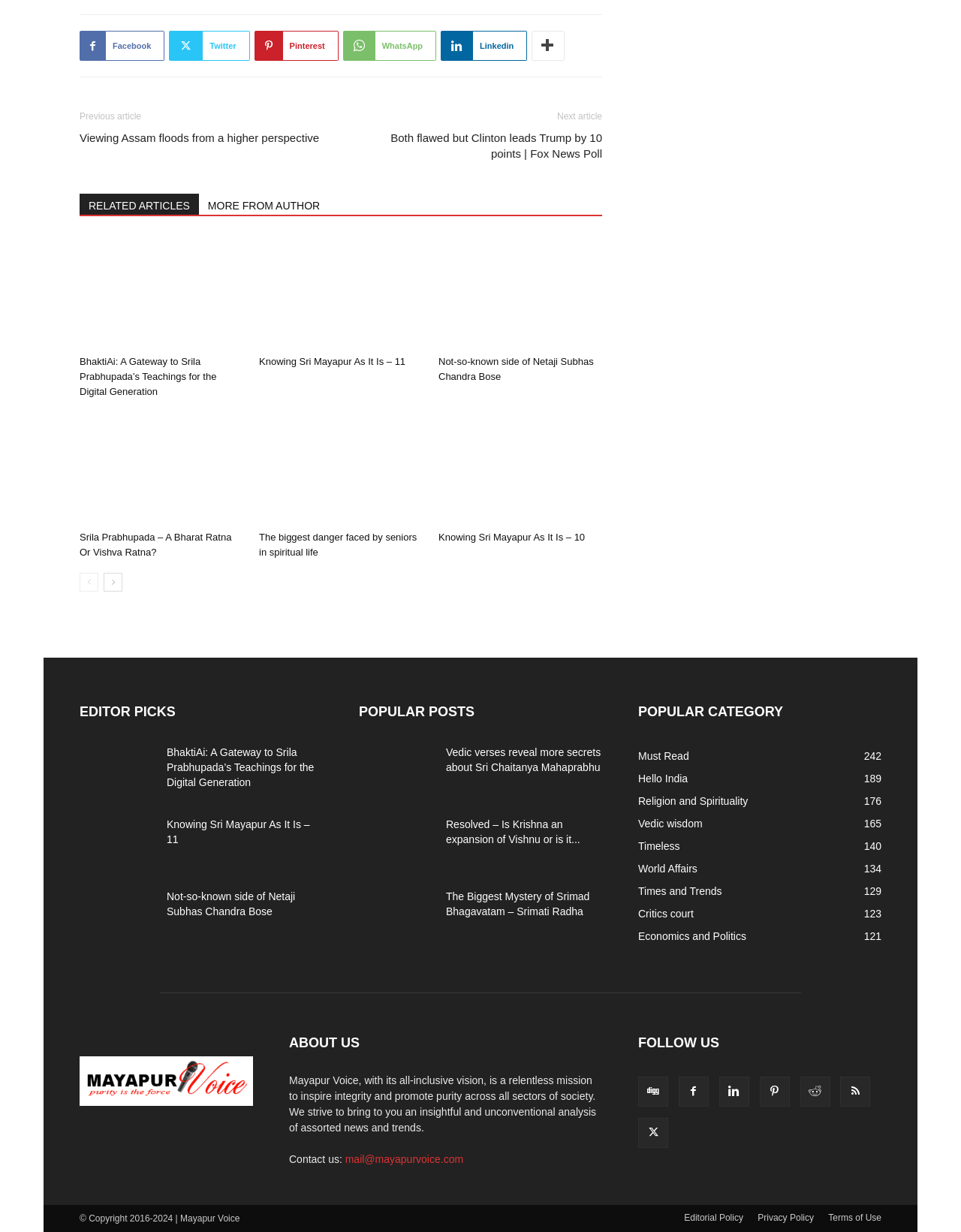Provide a short answer using a single word or phrase for the following question: 
How many social media links are in the footer?

6